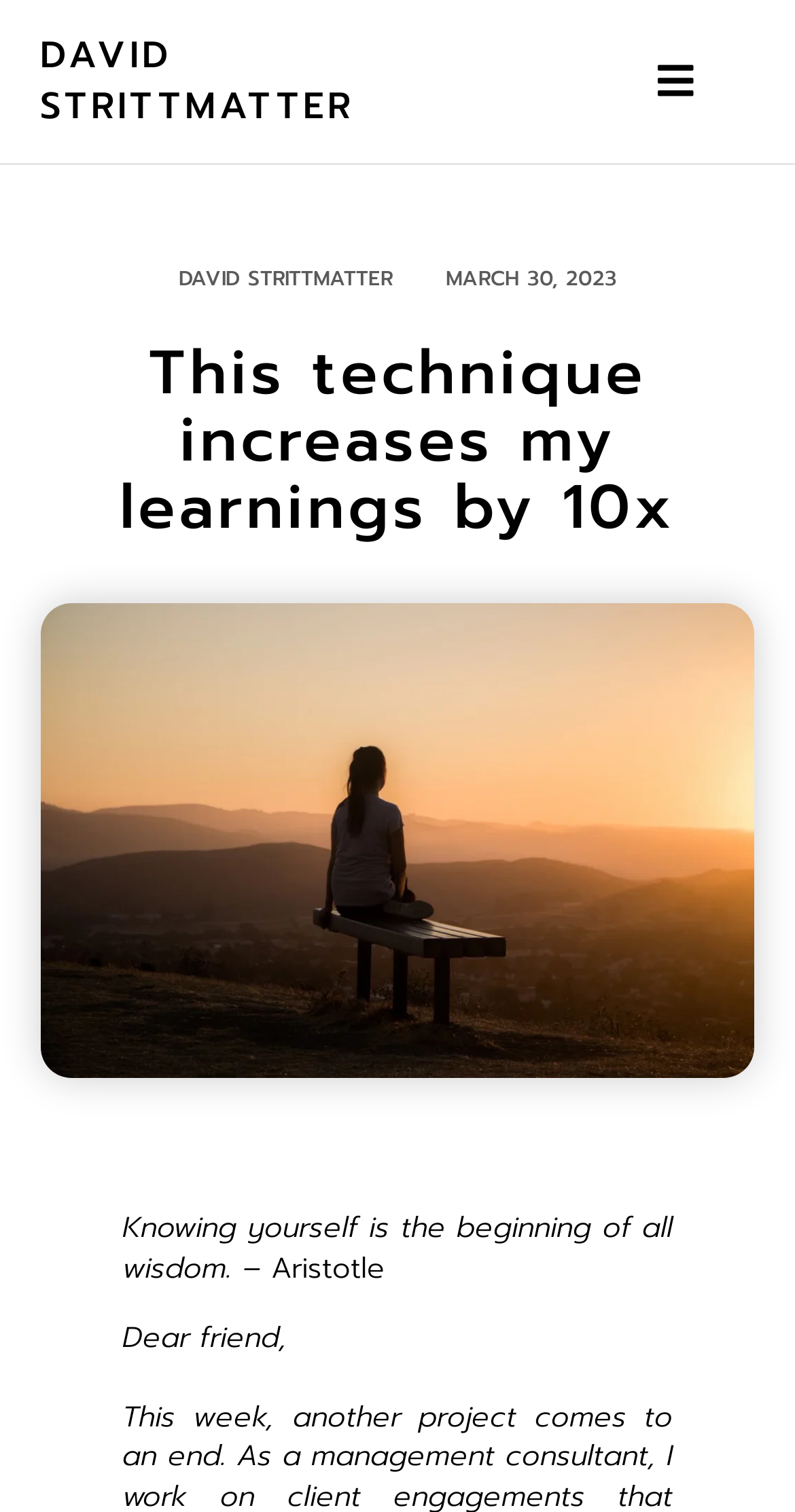Using the details from the image, please elaborate on the following question: Who is quoted in the article?

The person quoted in the article can be determined by looking at the StaticText element 'Aristotle' which appears after the quote, indicating that it is the person who said the quote.